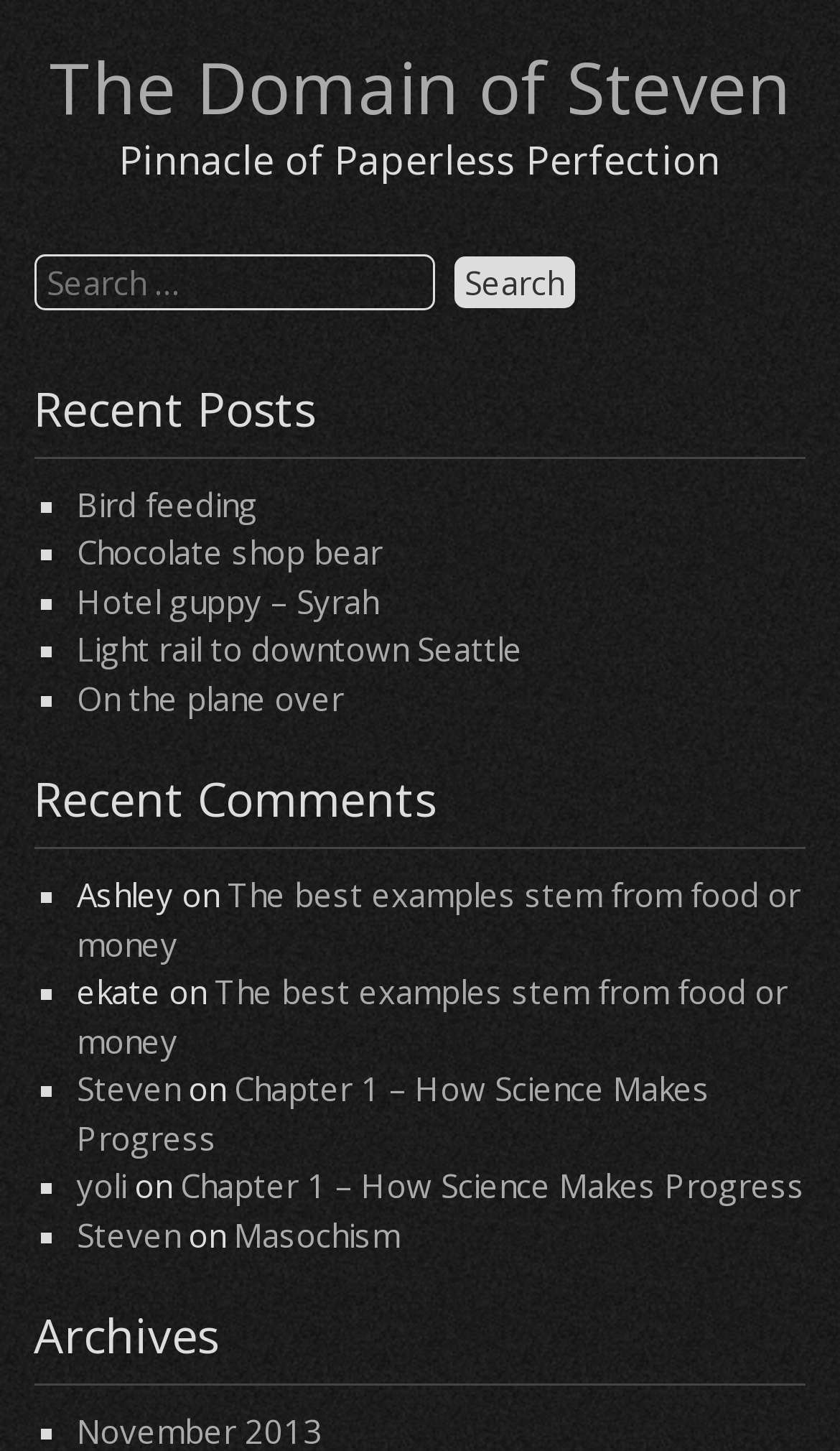Provide a thorough summary of the webpage.

The webpage is titled "Eh. – The Domain of Steven" and has a prominent heading with the same title at the top. Below the title, there is a link with the same text. 

To the right of the title, there is a search bar with a label "Search for:" and a button labeled "Search". 

Below the search bar, there is a heading "Recent Posts" followed by a list of five links, each preceded by a bullet point (■). The links are titled "Bird feeding", "Chocolate shop bear", "Hotel guppy – Syrah", "Light rail to downtown Seattle", and "On the plane over". 

Further down, there is a heading "Recent Comments" followed by a list of five comments, each preceded by a bullet point (■). The comments include the names "Ashley", "ekate", "Steven", "yoli", and "Steven" again, along with the text of their comments, which include links to other pages. 

At the bottom of the page, there is a heading "Archives".